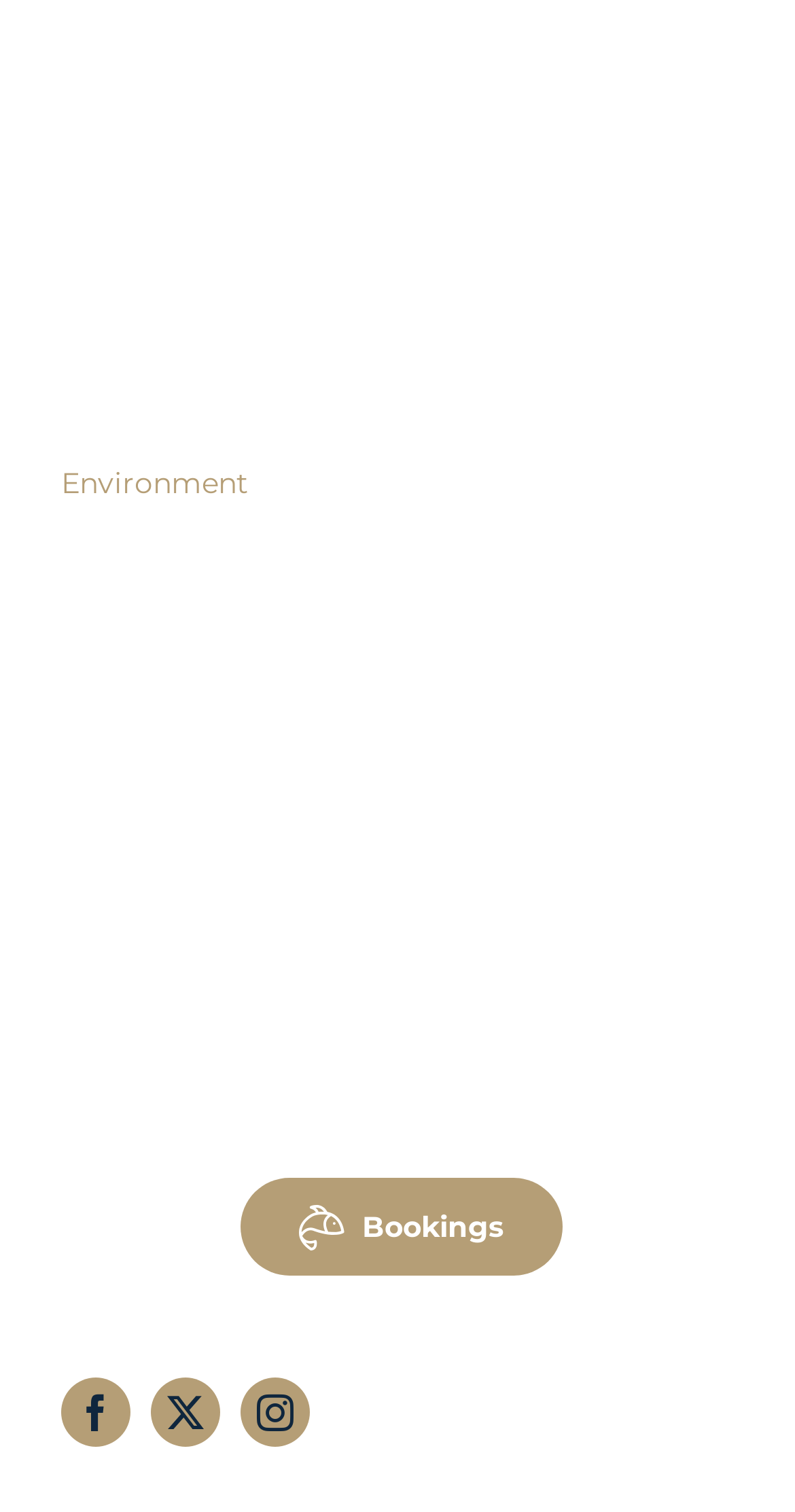How many links are there in the QUICK LINKS section?
Please provide a single word or phrase in response based on the screenshot.

4